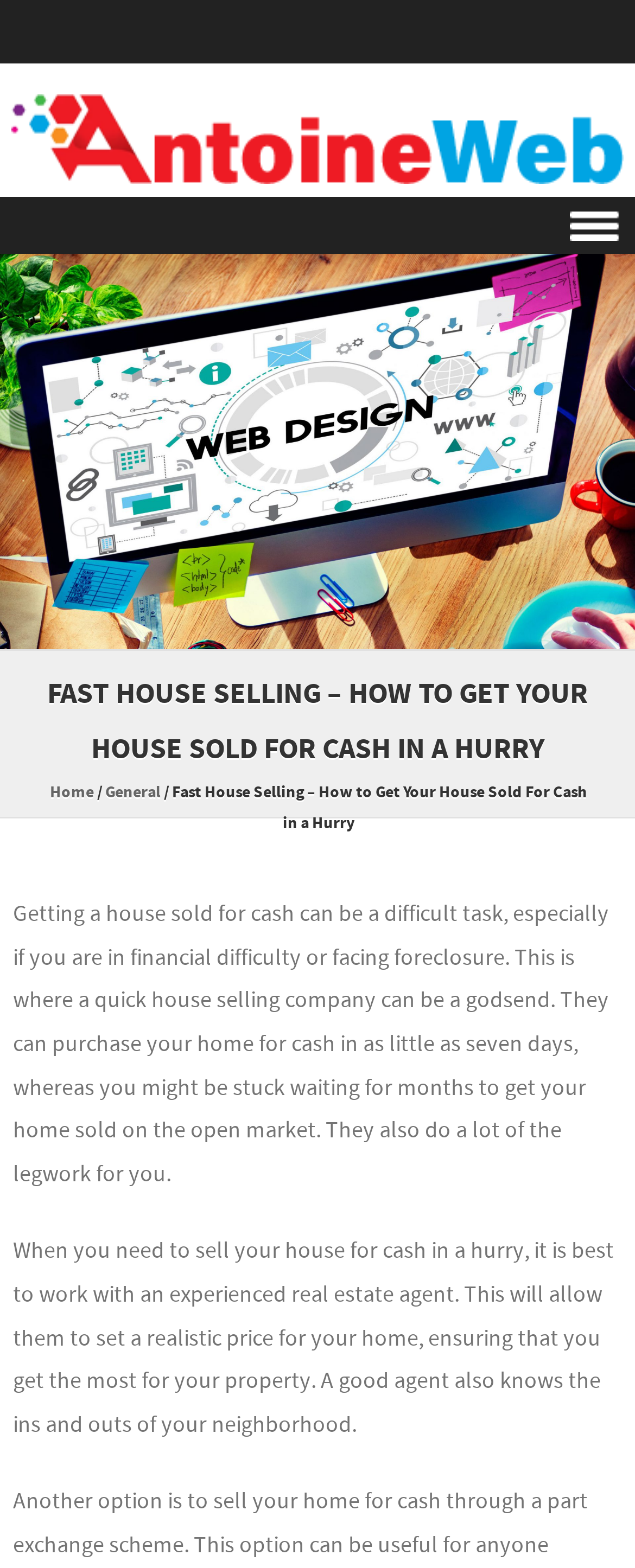Please reply to the following question using a single word or phrase: 
How long does it take to sell a house on the open market?

Months